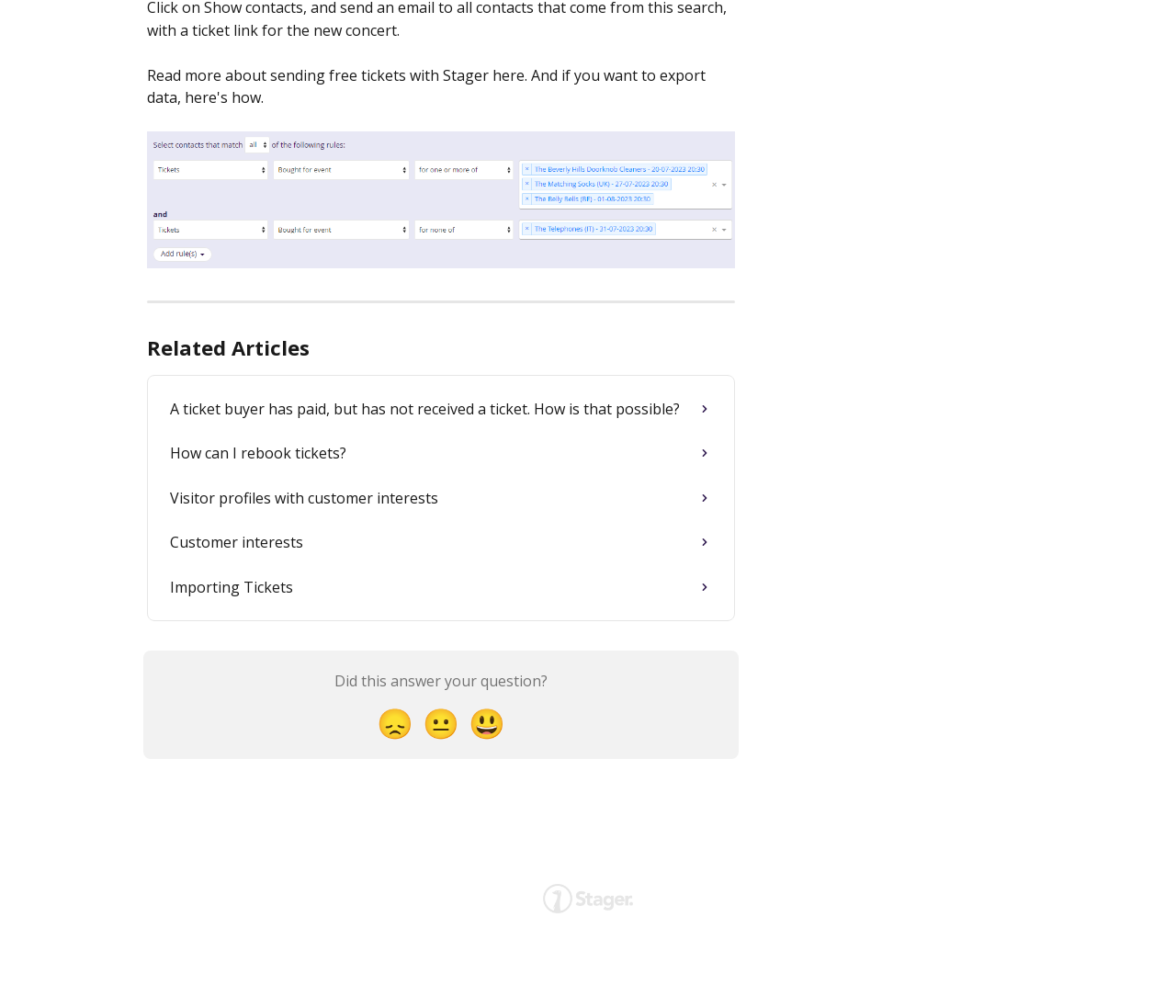Locate the bounding box coordinates of the element you need to click to accomplish the task described by this instruction: "Click on the 'A ticket buyer has paid, but has not received a ticket. How is that possible?' link".

[0.135, 0.383, 0.615, 0.428]